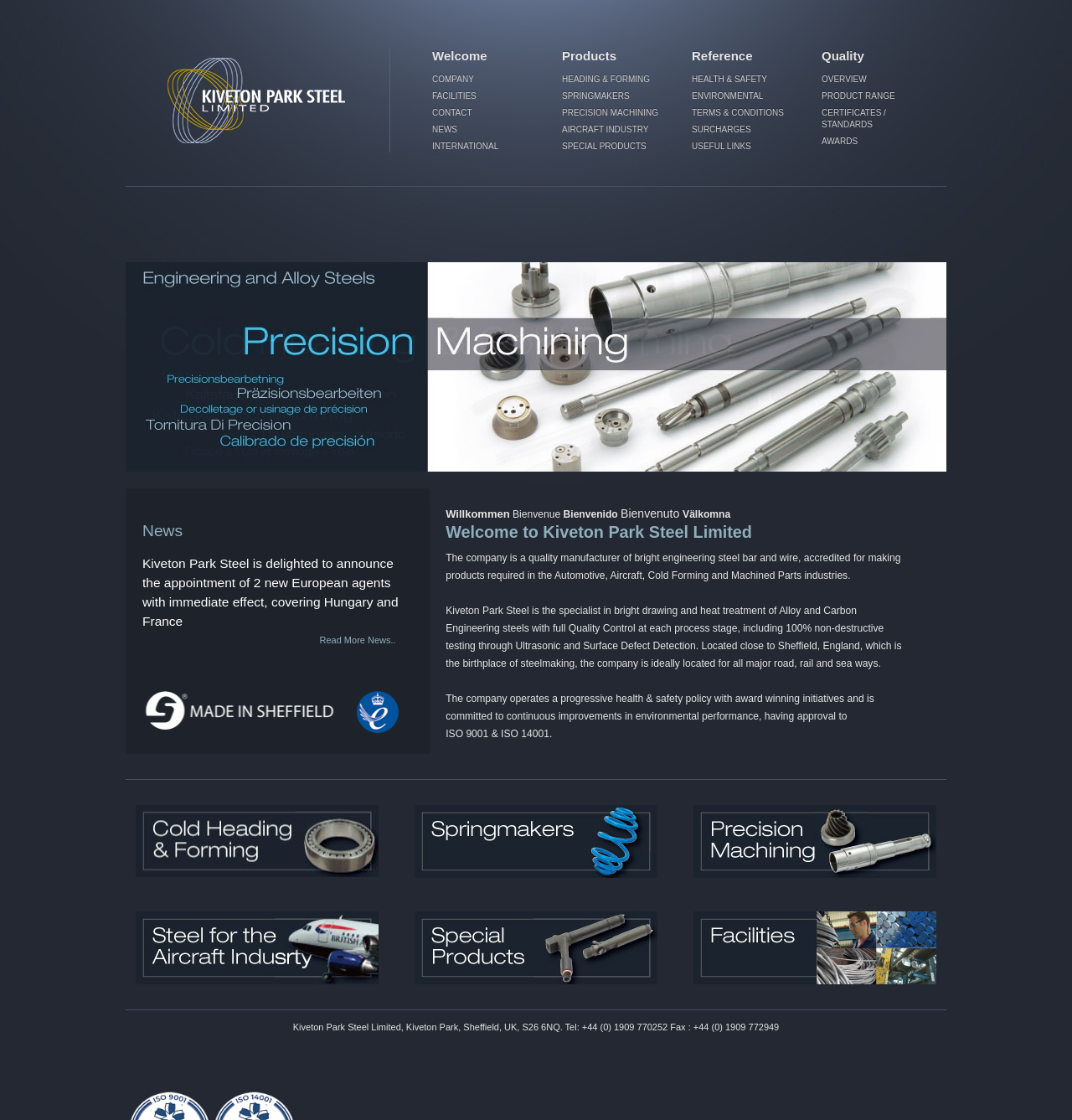Please identify the bounding box coordinates of the element's region that I should click in order to complete the following instruction: "View the 'AIRCRAFT INDUSTRY' products". The bounding box coordinates consist of four float numbers between 0 and 1, i.e., [left, top, right, bottom].

[0.524, 0.106, 0.626, 0.121]